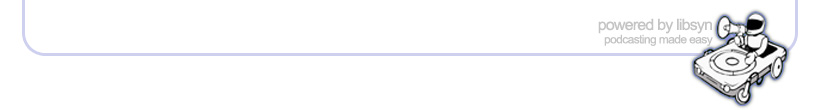What is displayed above the illustration?
Using the information from the image, give a concise answer in one word or a short phrase.

The text 'powered by Libsyn'